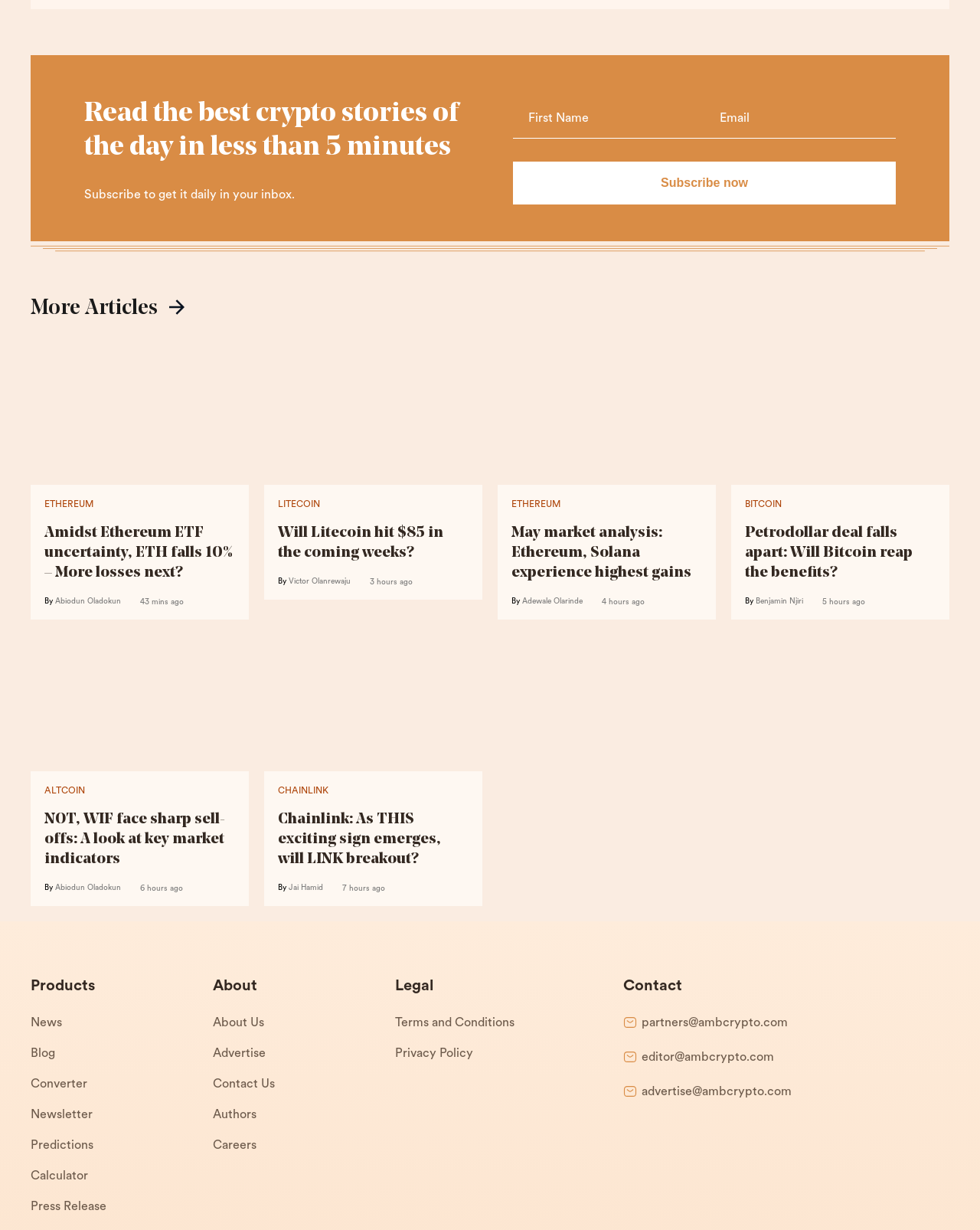Locate the bounding box coordinates of the clickable element to fulfill the following instruction: "Contact the team". Provide the coordinates as four float numbers between 0 and 1 in the format [left, top, right, bottom].

[0.655, 0.826, 0.804, 0.838]